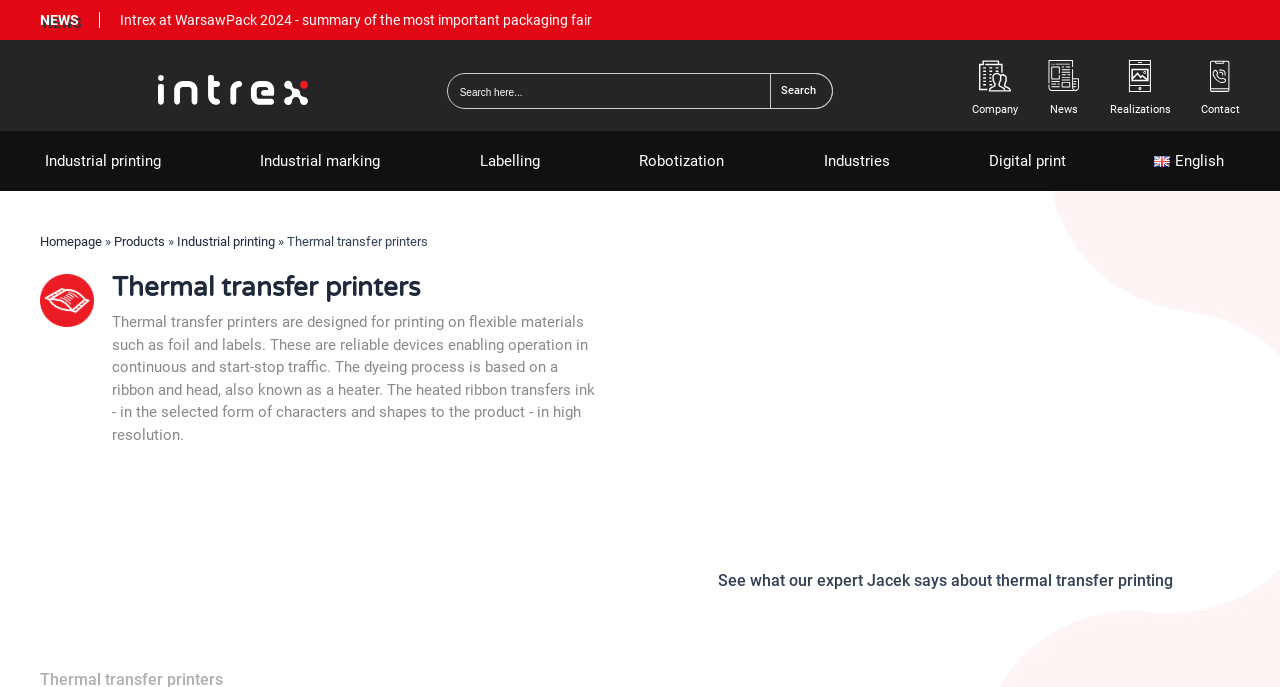Find the bounding box coordinates for the HTML element described as: "Digital print". The coordinates should consist of four float values between 0 and 1, i.e., [left, top, right, bottom].

[0.769, 0.205, 0.837, 0.263]